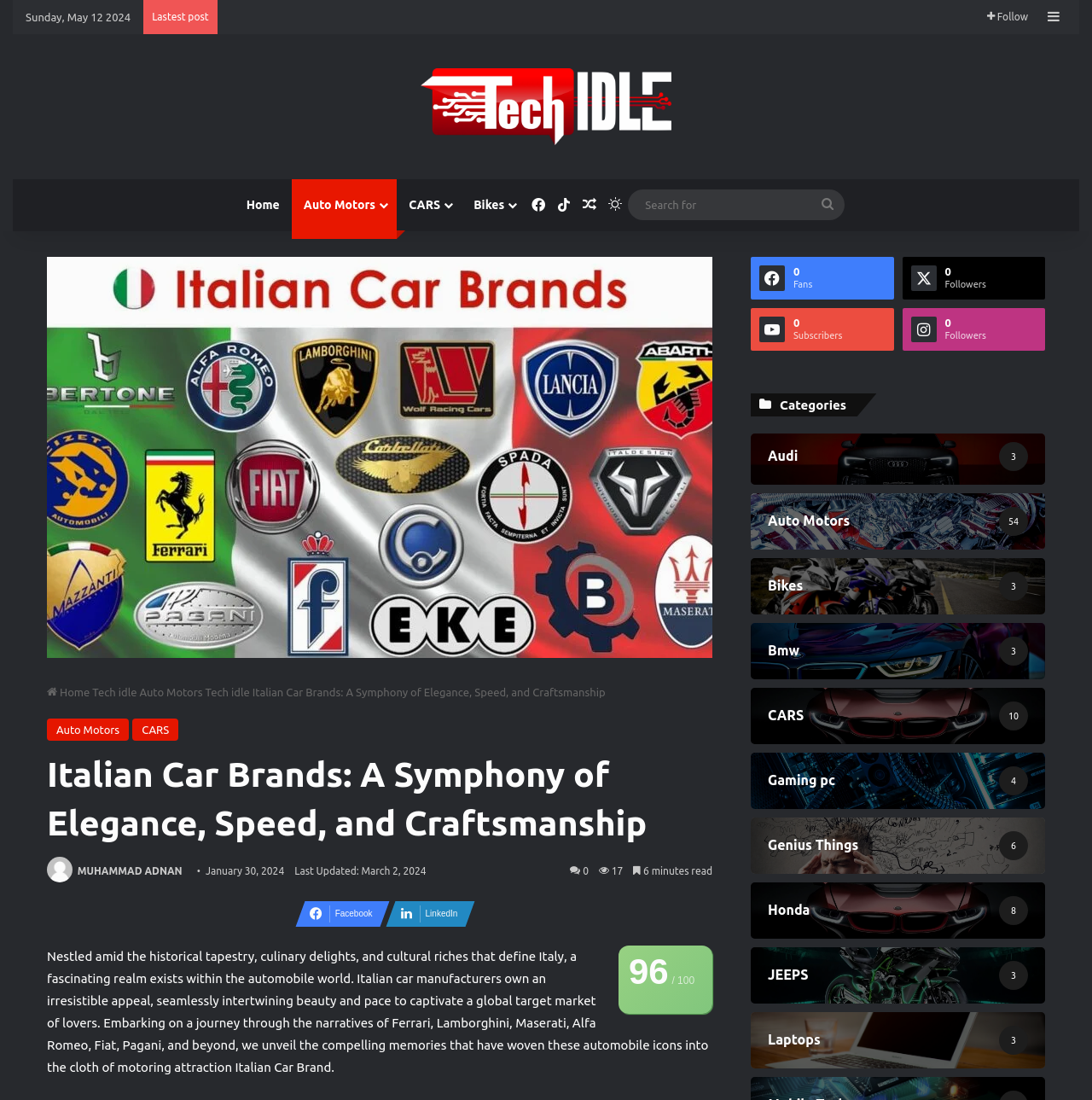Indicate the bounding box coordinates of the element that must be clicked to execute the instruction: "Search for Italian car brands". The coordinates should be given as four float numbers between 0 and 1, i.e., [left, top, right, bottom].

[0.575, 0.173, 0.774, 0.201]